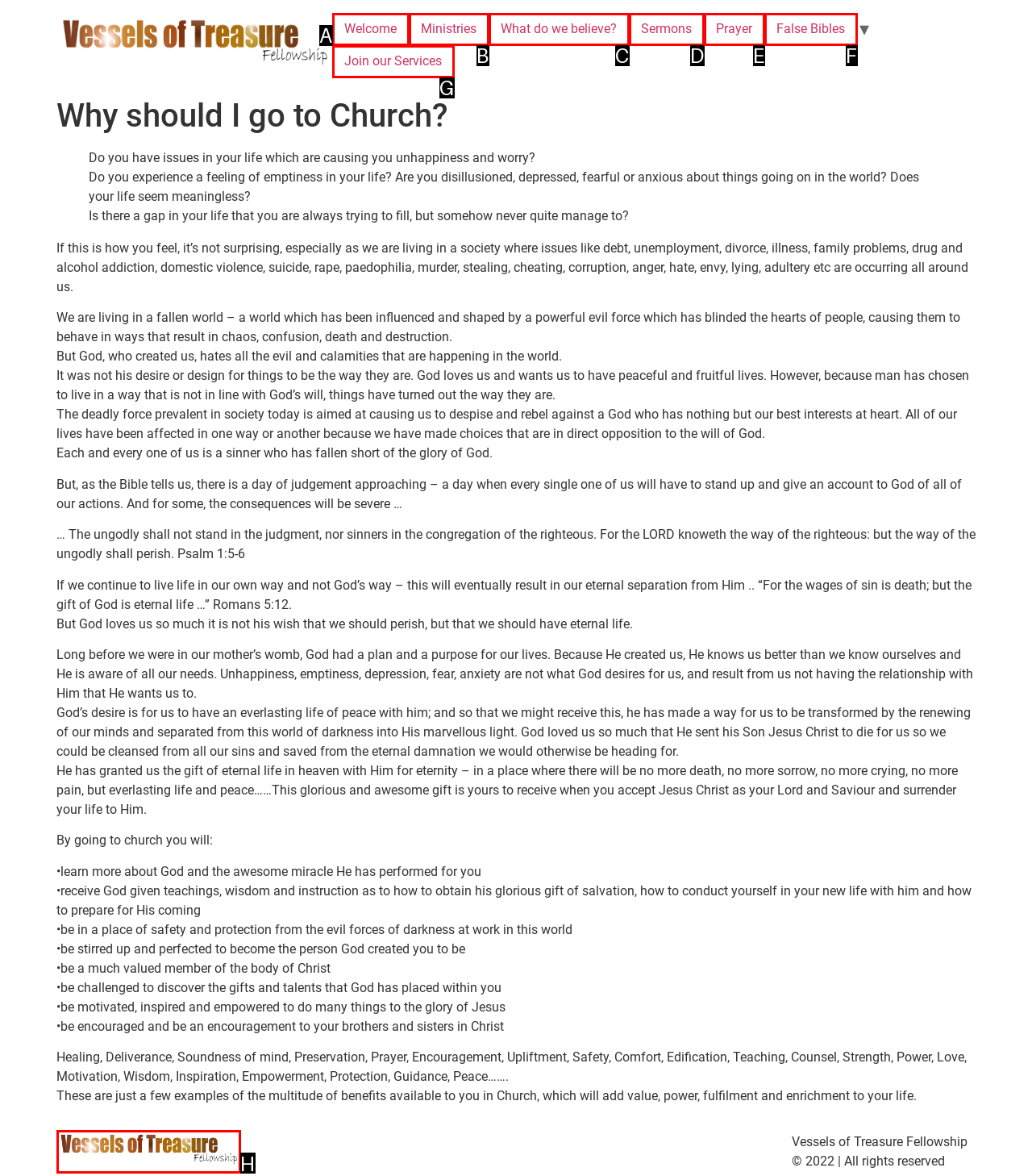Select the HTML element that corresponds to the description: Ministries. Answer with the letter of the matching option directly from the choices given.

B